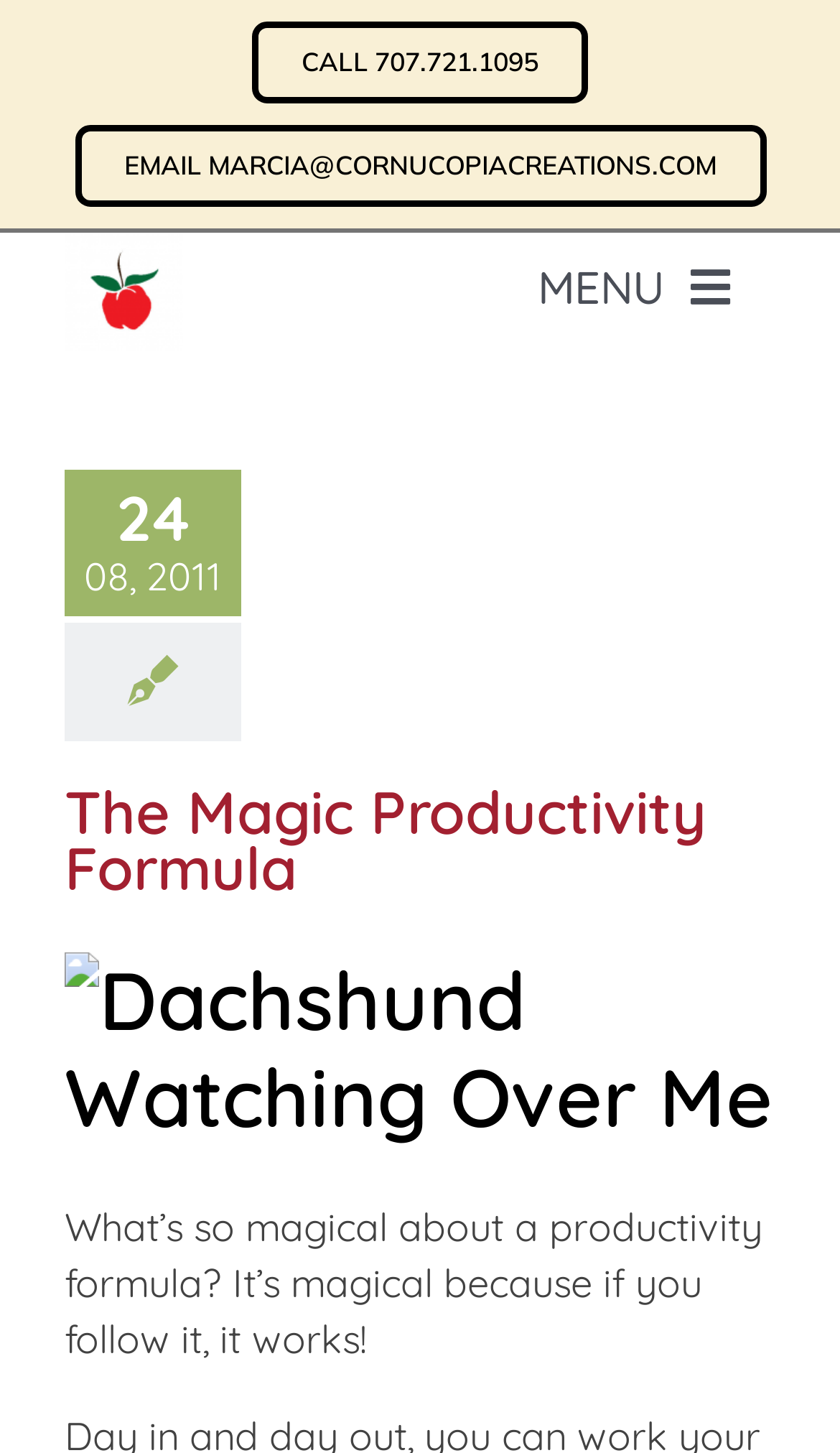How many images are there on the page?
Based on the image, give a one-word or short phrase answer.

2